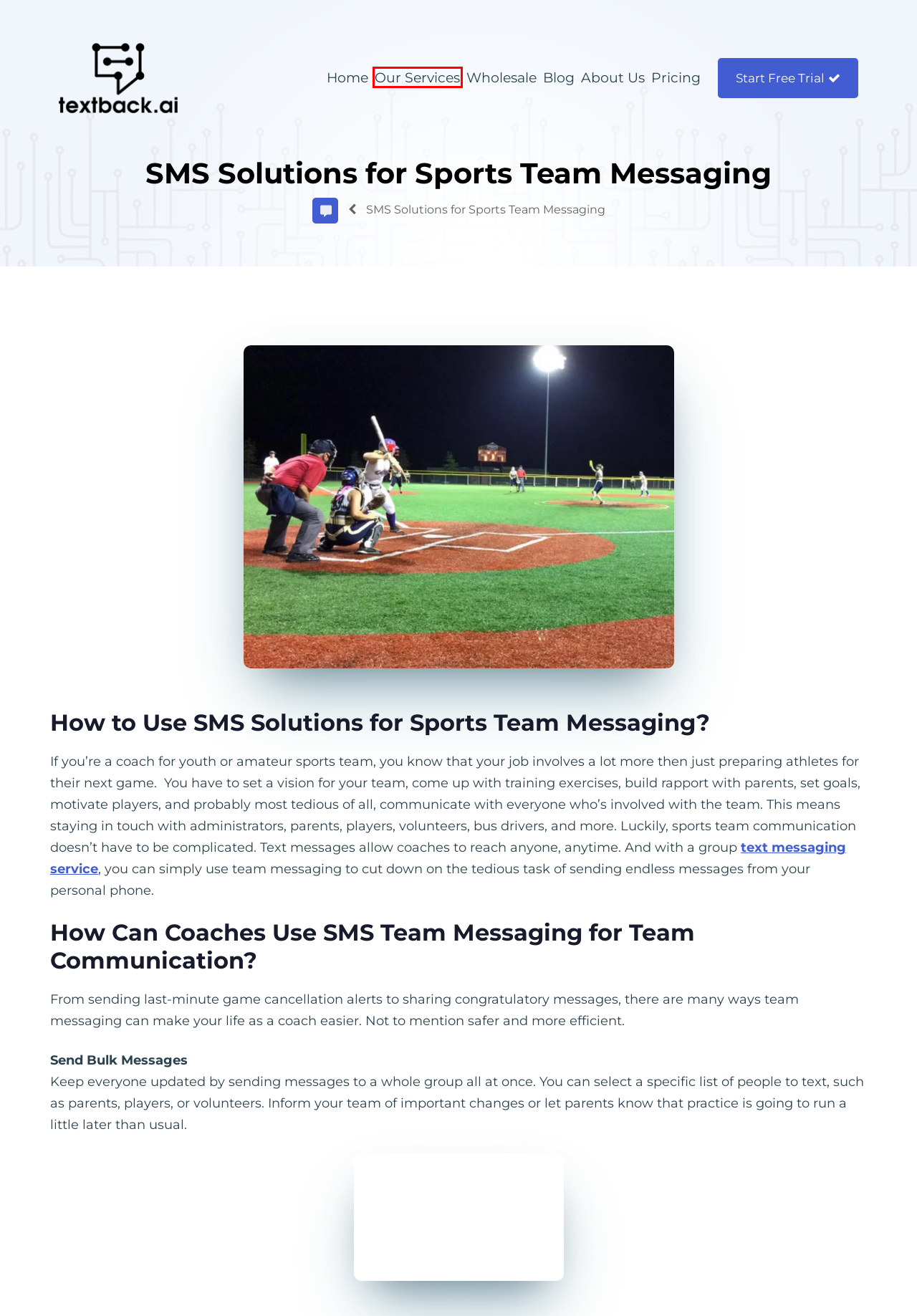You have a screenshot of a webpage with a red bounding box around an element. Identify the webpage description that best fits the new page that appears after clicking the selected element in the red bounding box. Here are the candidates:
A. Data Cleaning - DNS, Carrier, Landline and HLR Look Up - How to Perform
B. About Us - Textback
C. Wholesale SMS - Textback
D. Our Services - Textback
E. Creative SMS marketing, communication, voice AI - Textback
F. Best Retail SMS Marketing Solutions for Business | Textback.ai
G. SMS Service Pricing - Pay as You Go | Textback.ai
H. Blog - Textback

D